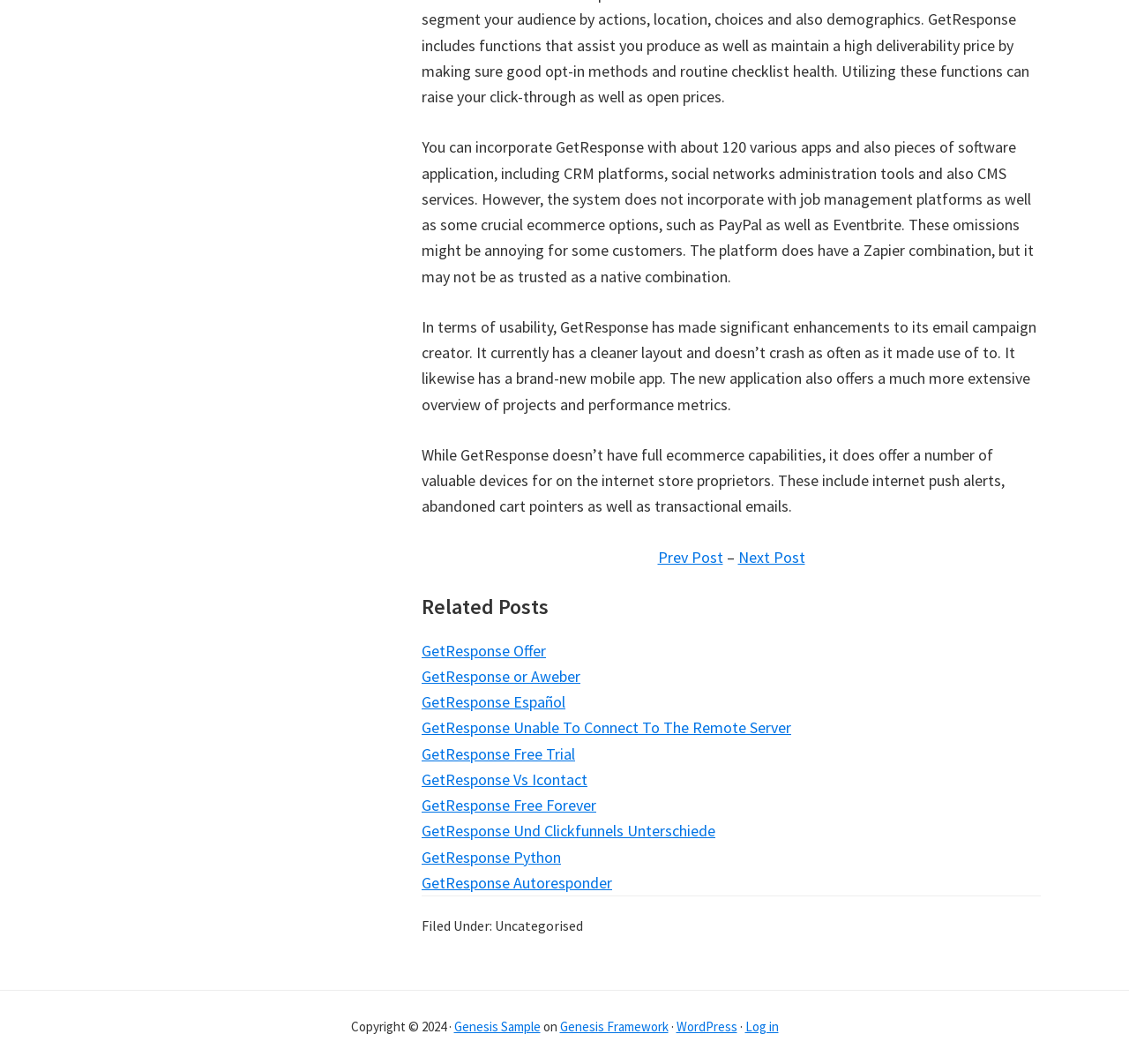Could you determine the bounding box coordinates of the clickable element to complete the instruction: "Click on 'Prev Post'"? Provide the coordinates as four float numbers between 0 and 1, i.e., [left, top, right, bottom].

[0.582, 0.514, 0.64, 0.533]